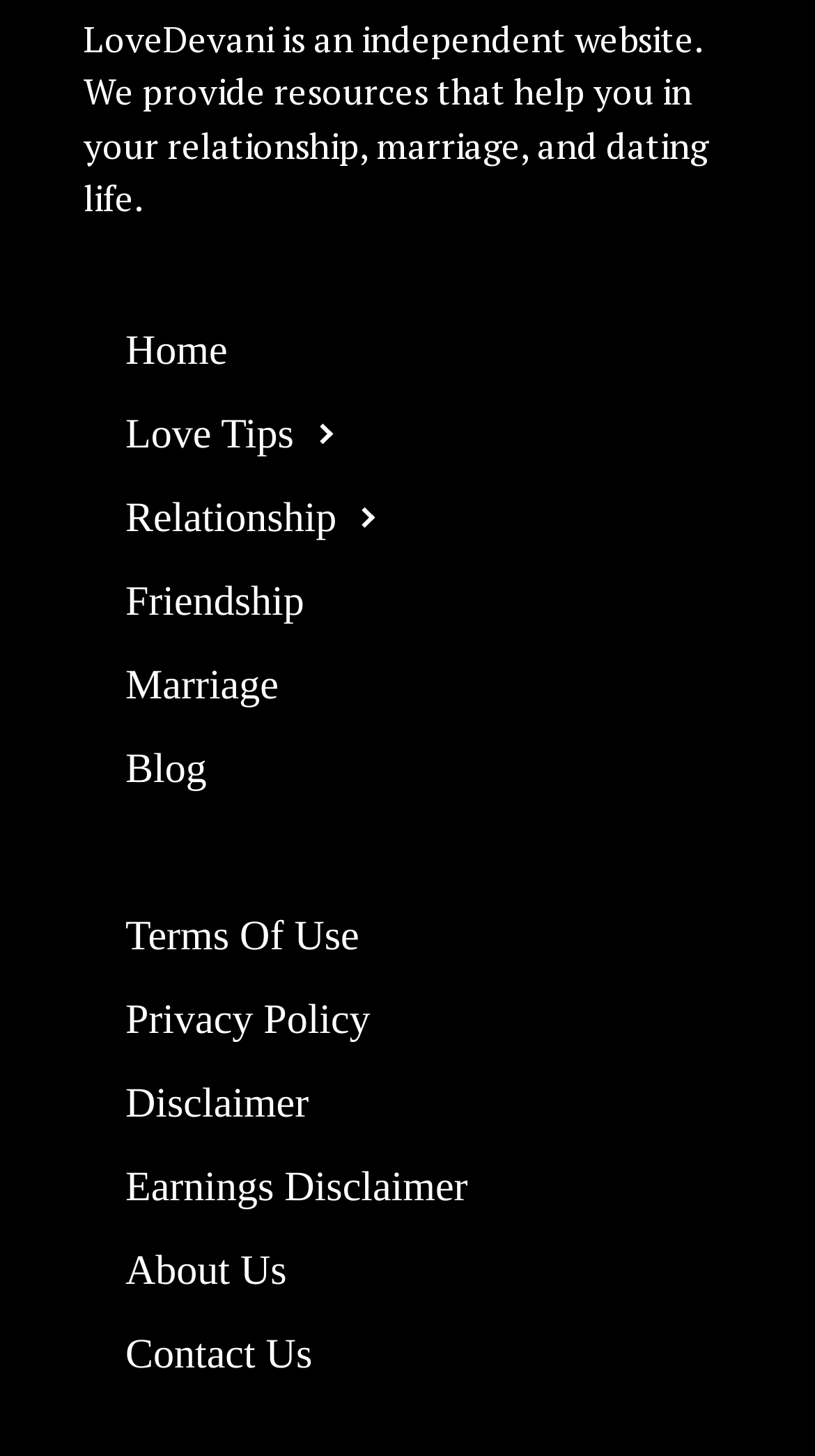Please indicate the bounding box coordinates of the element's region to be clicked to achieve the instruction: "read love tips". Provide the coordinates as four float numbers between 0 and 1, i.e., [left, top, right, bottom].

[0.103, 0.27, 0.508, 0.327]